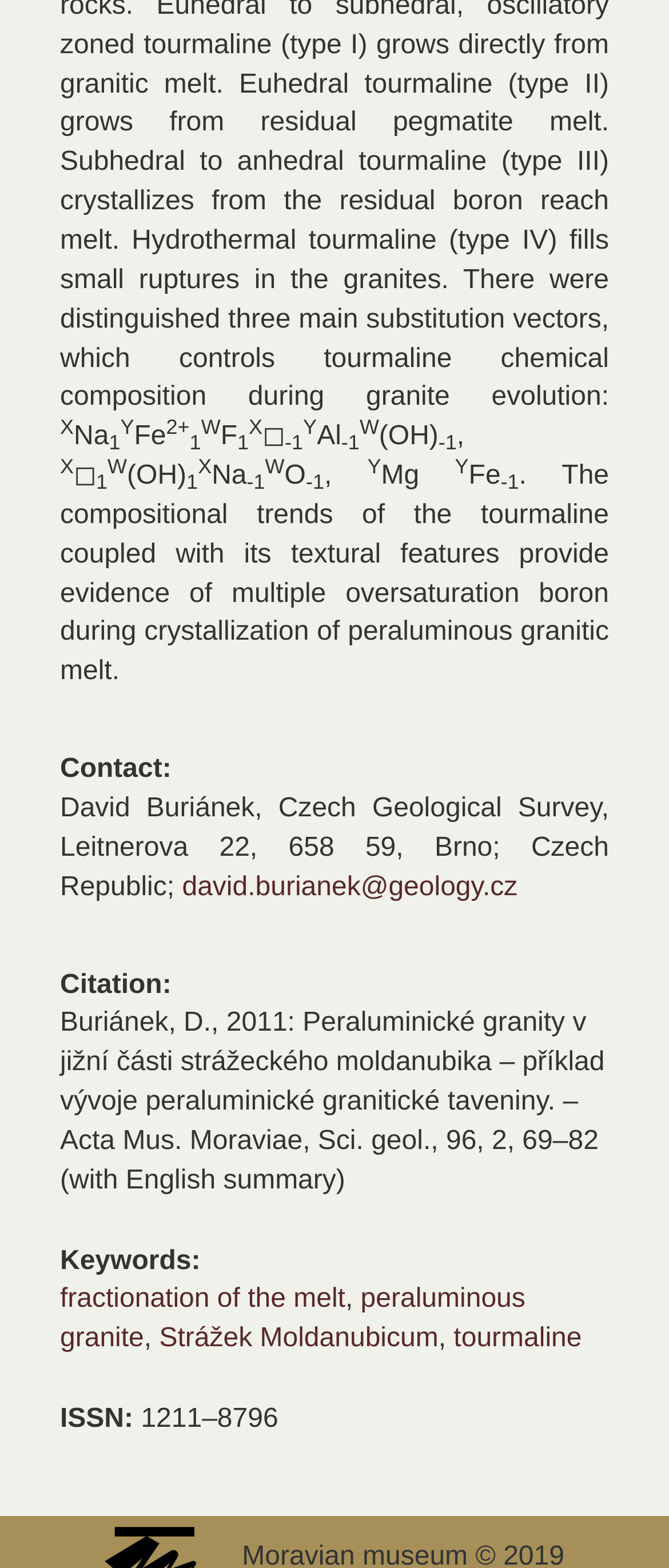What is the name of the geological region mentioned?
Please use the image to provide an in-depth answer to the question.

The name of the geological region mentioned can be found in the link element with bounding box coordinates [0.238, 0.845, 0.655, 0.863]. This region is mentioned as part of the keywords related to the publication.